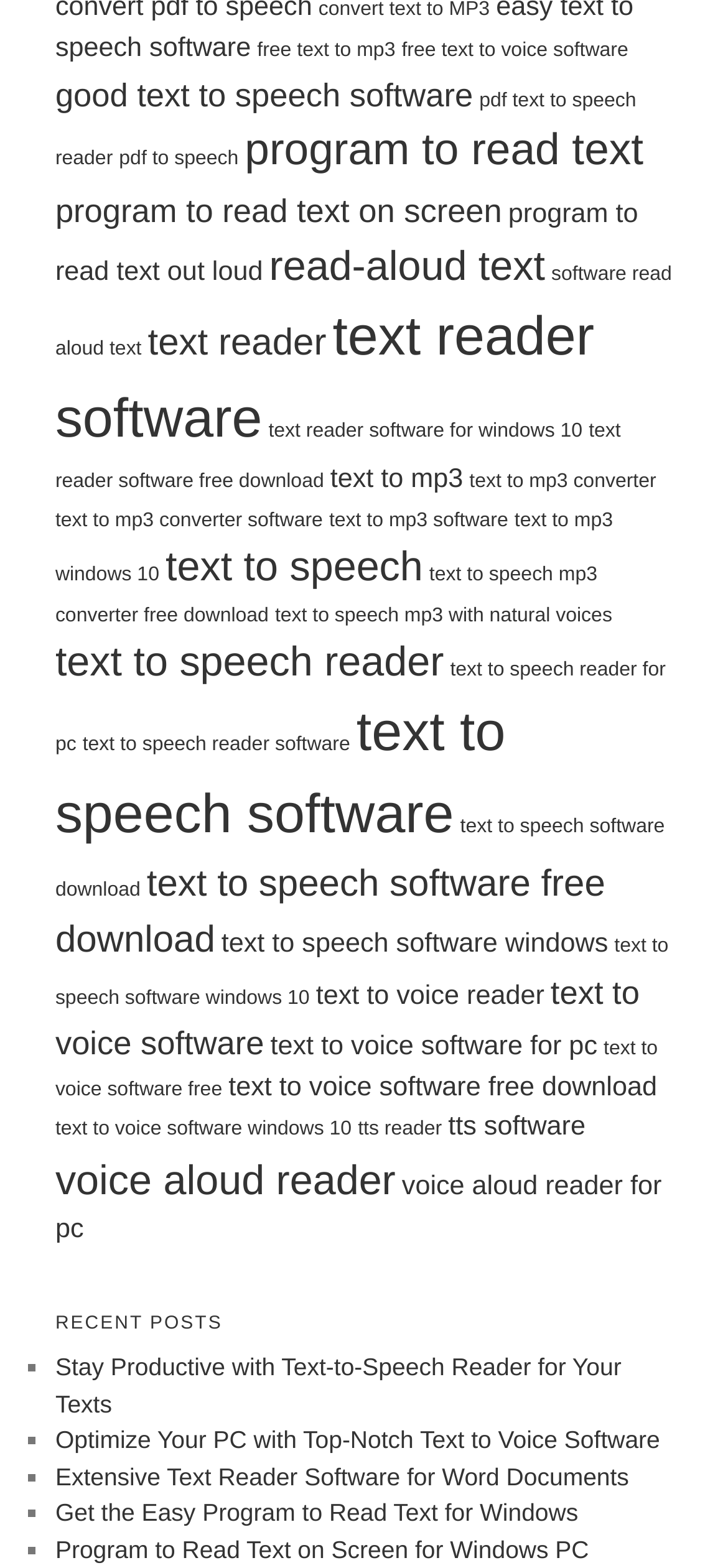Use the information in the screenshot to answer the question comprehensively: What is the main purpose of the software listed on this webpage?

Based on the numerous links on the webpage, it appears that the main purpose of the software listed is to convert text to speech, allowing users to read aloud text on their devices.